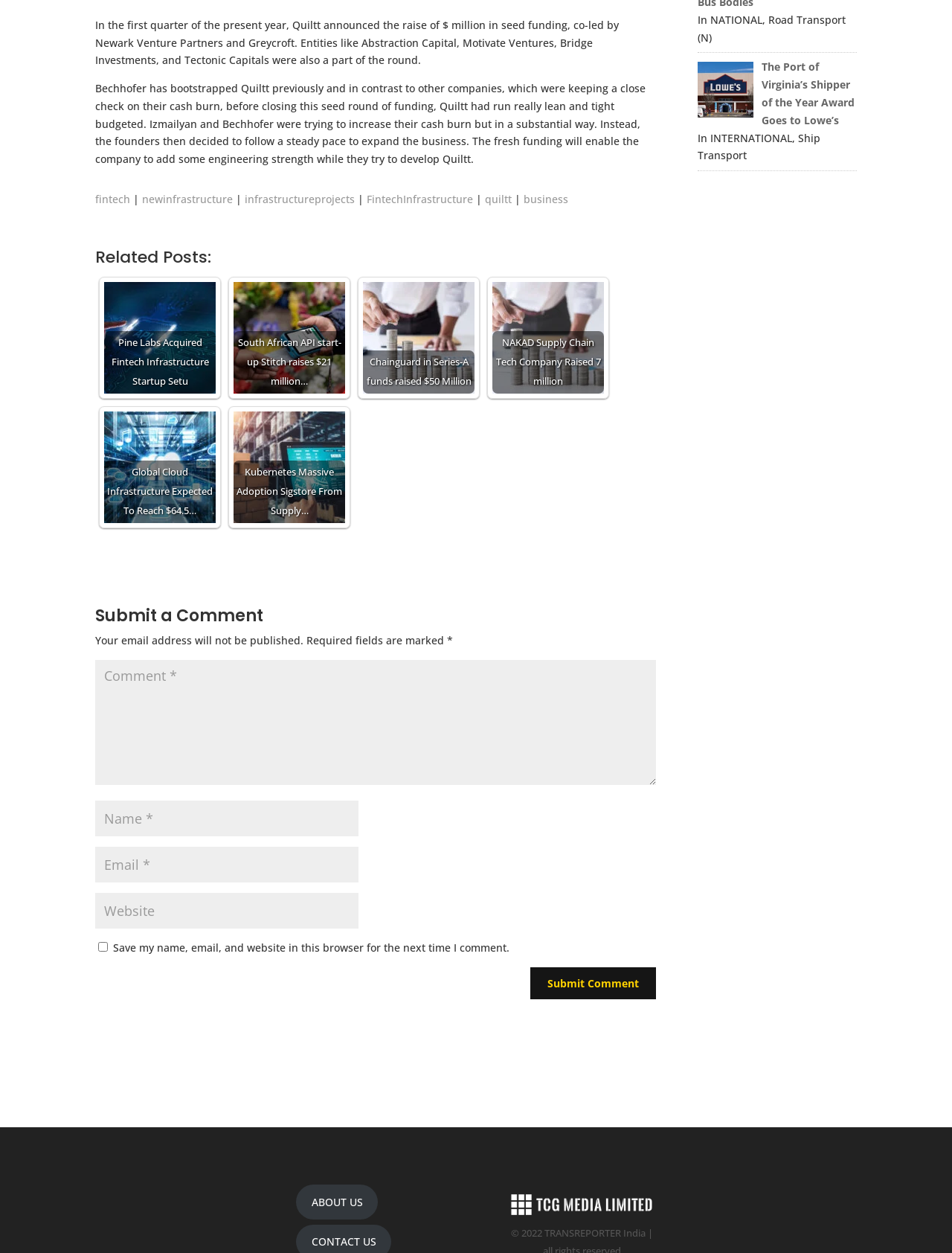Determine the bounding box coordinates of the clickable region to execute the instruction: "Submit a comment". The coordinates should be four float numbers between 0 and 1, denoted as [left, top, right, bottom].

[0.557, 0.772, 0.689, 0.798]